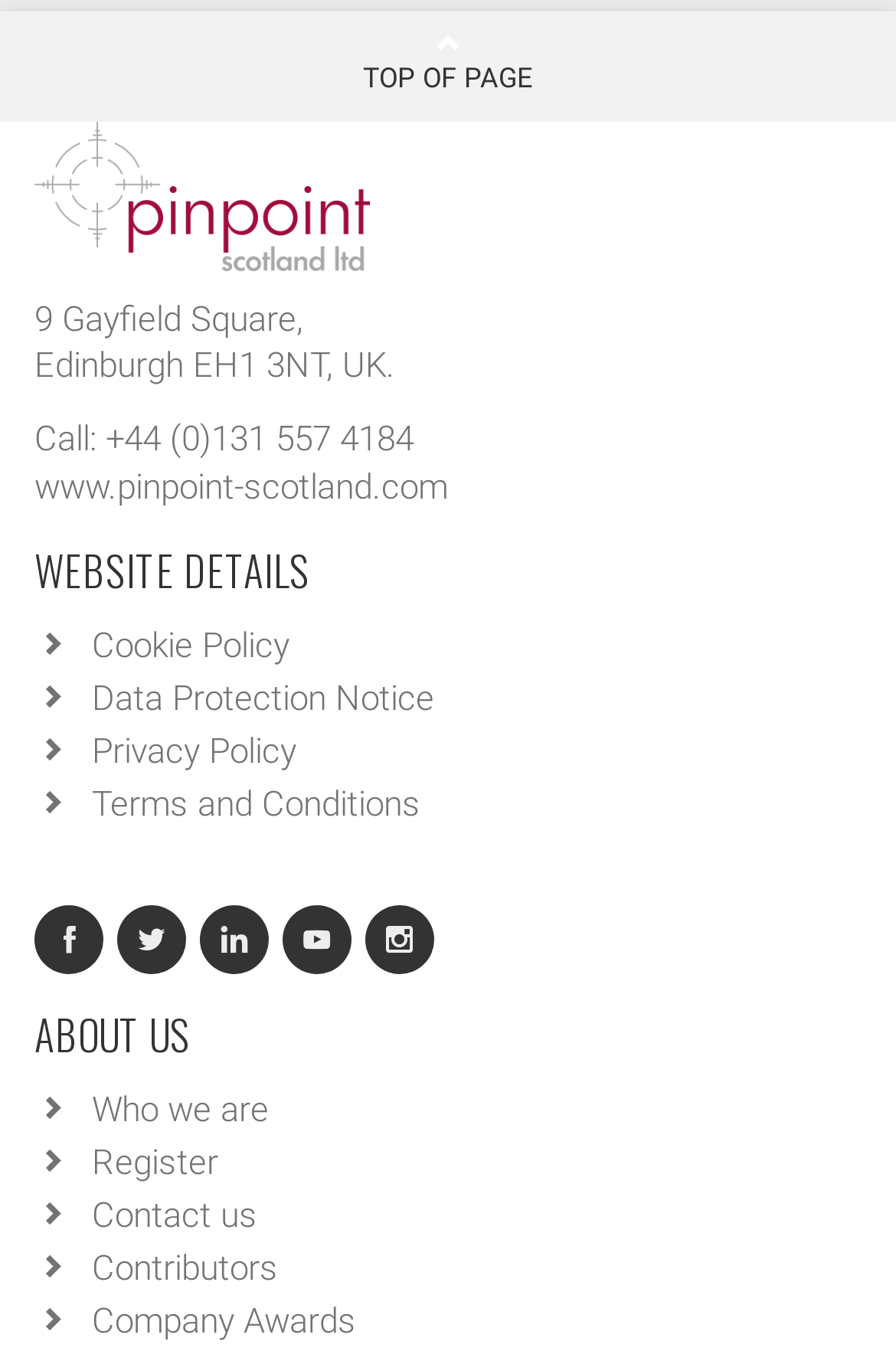Find the bounding box coordinates of the element to click in order to complete the given instruction: "View company awards."

[0.103, 0.961, 0.397, 0.991]